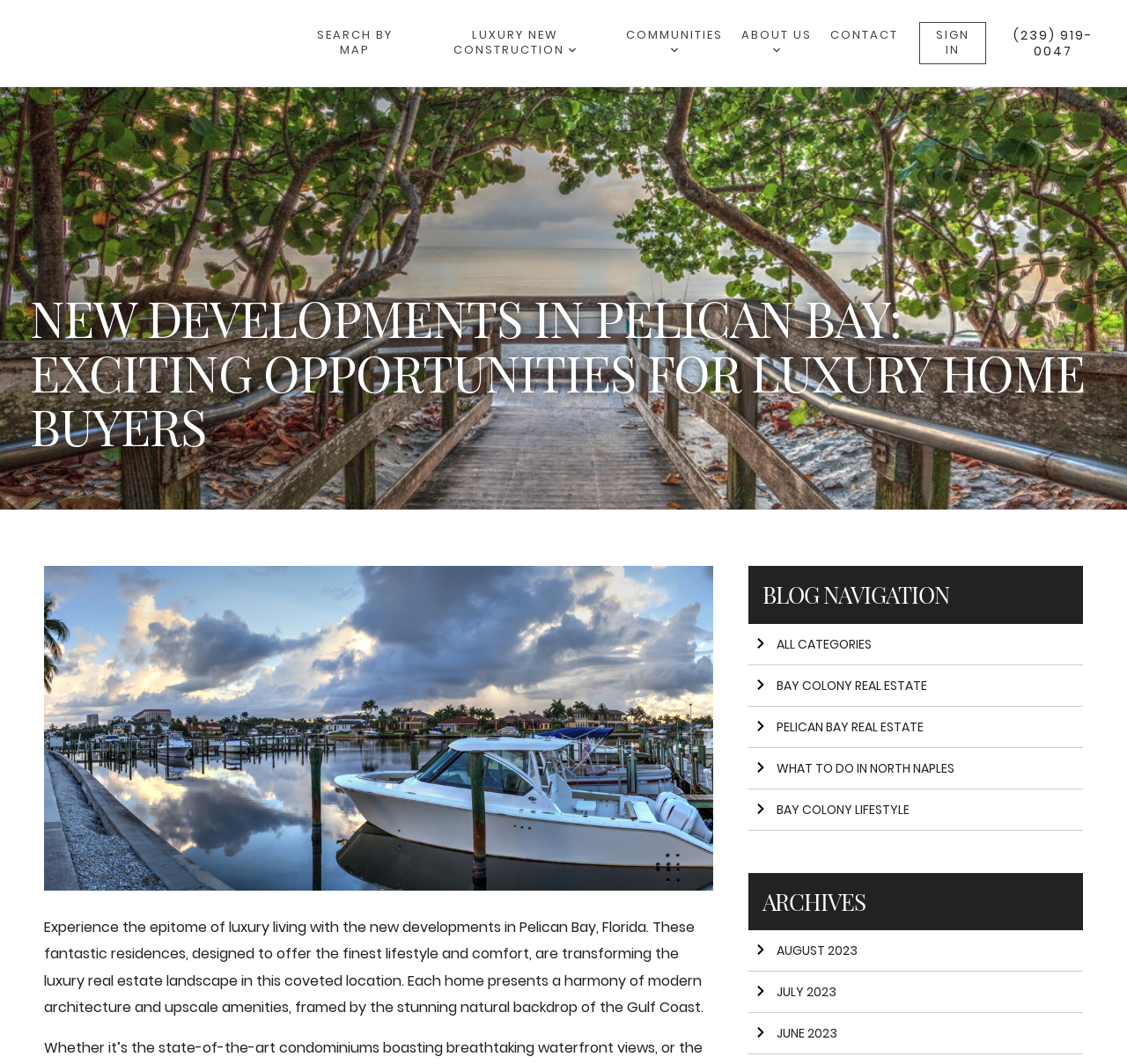Give a detailed account of the webpage's layout and content.

The webpage is about luxury living in Pelican Bay, Florida, with a focus on new developments and real estate opportunities. At the top left corner, there is a link to the homepage, accompanied by a small "Renaissance" image. Next to it, there are three buttons with dropdown arrows, labeled "LUXURY NEW CONSTRUCTION", "COMMUNITIES", and "ABOUT US". 

On the top right side, there are links to "SEARCH BY MAP", "CONTACT", "SIGN IN", and a phone number "(239) 919-0047". Below the top navigation bar, there is a large image of stairs leading to a beach in Pelican Bay, Florida, which takes up most of the width of the page.

The main content area is divided into two sections. The top section has a heading "NEW DEVELOPMENTS IN PELICAN BAY: EXCITING OPPORTUNITIES FOR LUXURY HOME BUYERS" and a paragraph of text that describes the luxury living experience in Pelican Bay. 

The bottom section is dedicated to blog navigation, with a heading "BLOG NAVIGATION" and several links to categories, including "ALL CATEGORIES", "BAY COLONY REAL ESTATE", "PELICAN BAY REAL ESTATE", "WHAT TO DO IN NORTH NAPLES", "BAY COLONY LIFESTYLE", and archives for specific months. Each link is accompanied by a small "Arrow right" image.